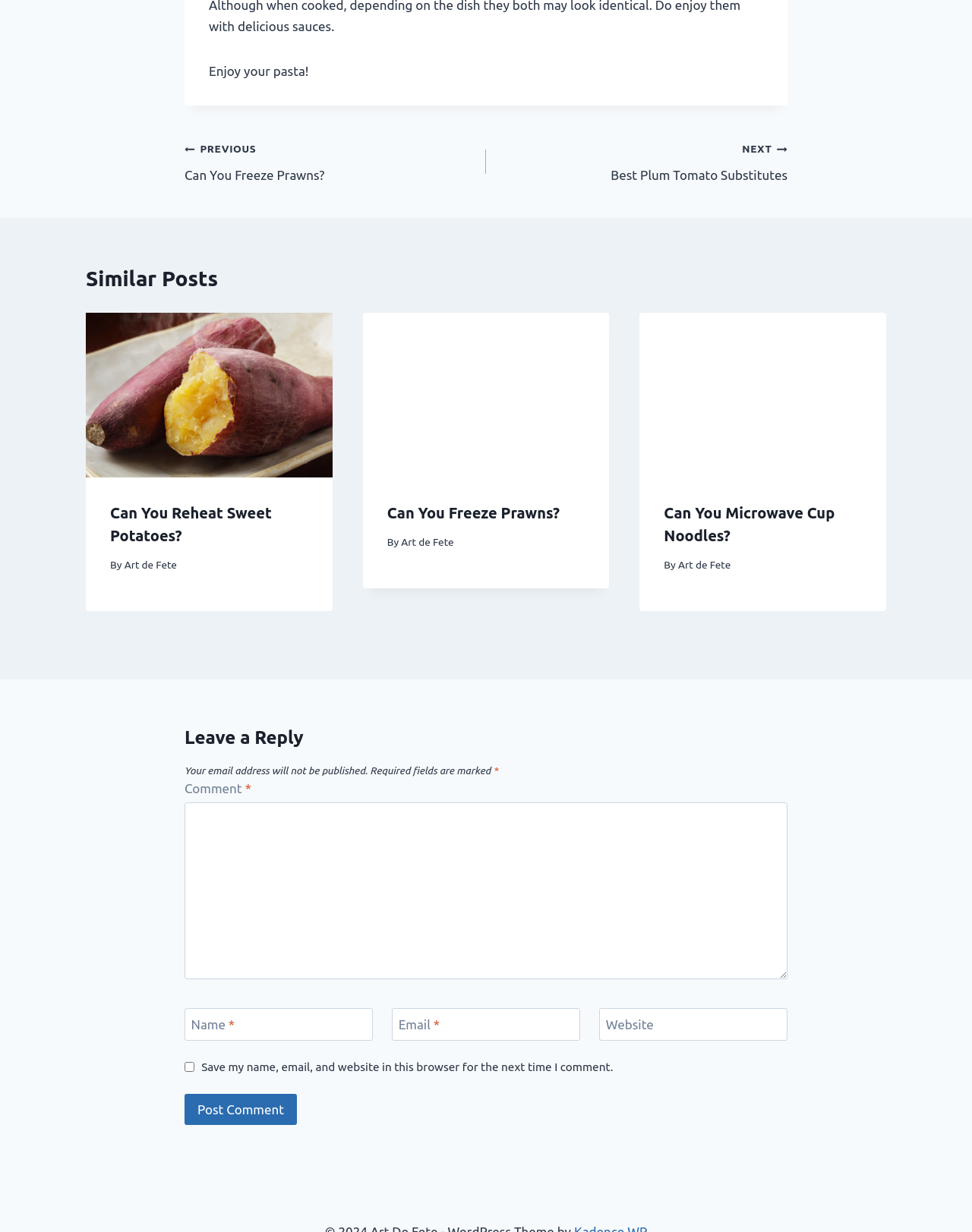Find the bounding box coordinates for the element that must be clicked to complete the instruction: "Click on the 'Can You Reheat Sweet Potatoes?' link". The coordinates should be four float numbers between 0 and 1, indicated as [left, top, right, bottom].

[0.088, 0.254, 0.342, 0.387]